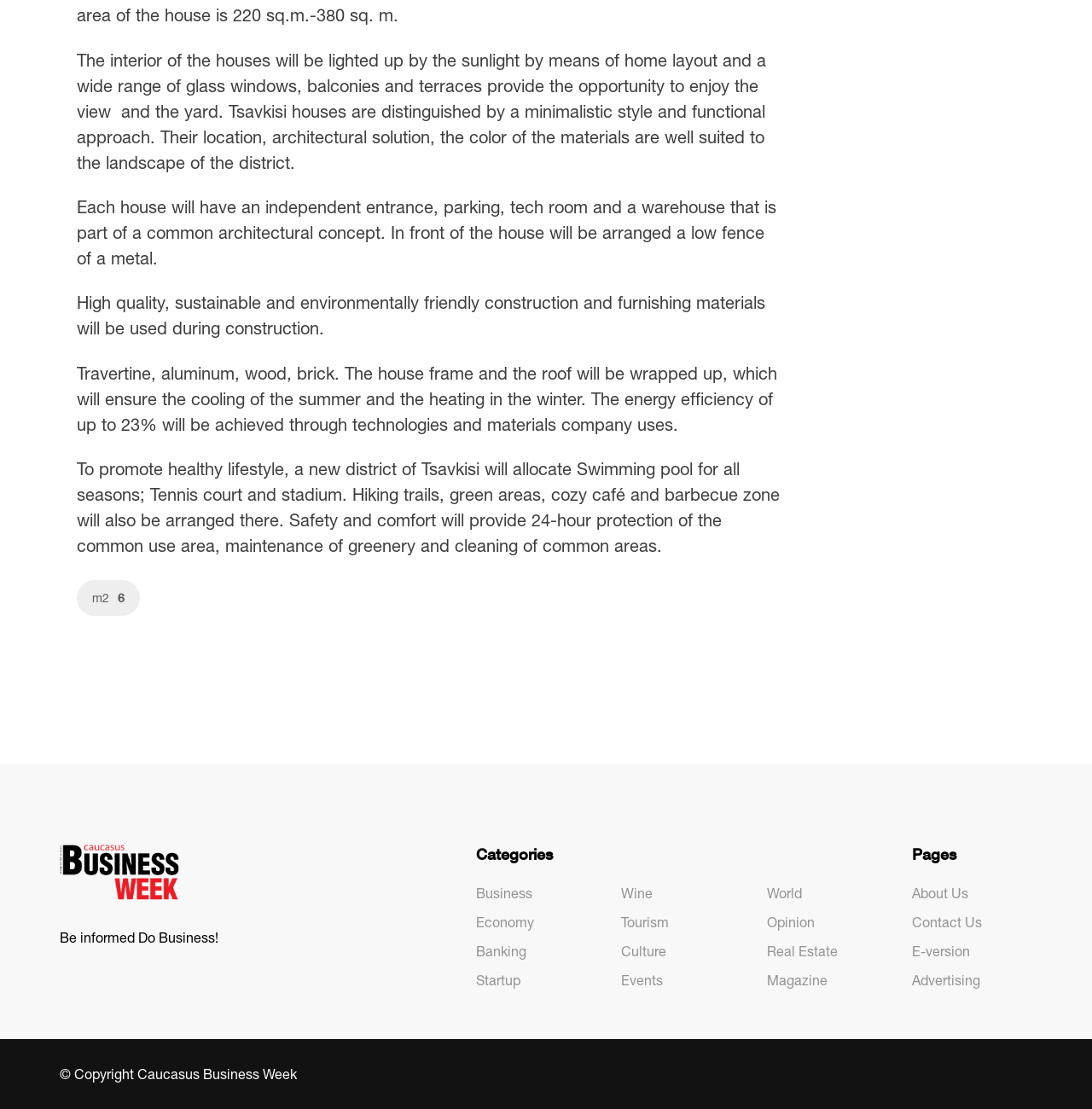Specify the bounding box coordinates of the region I need to click to perform the following instruction: "Read 'About Us'". The coordinates must be four float numbers in the range of 0 to 1, i.e., [left, top, right, bottom].

[0.835, 0.799, 0.887, 0.812]